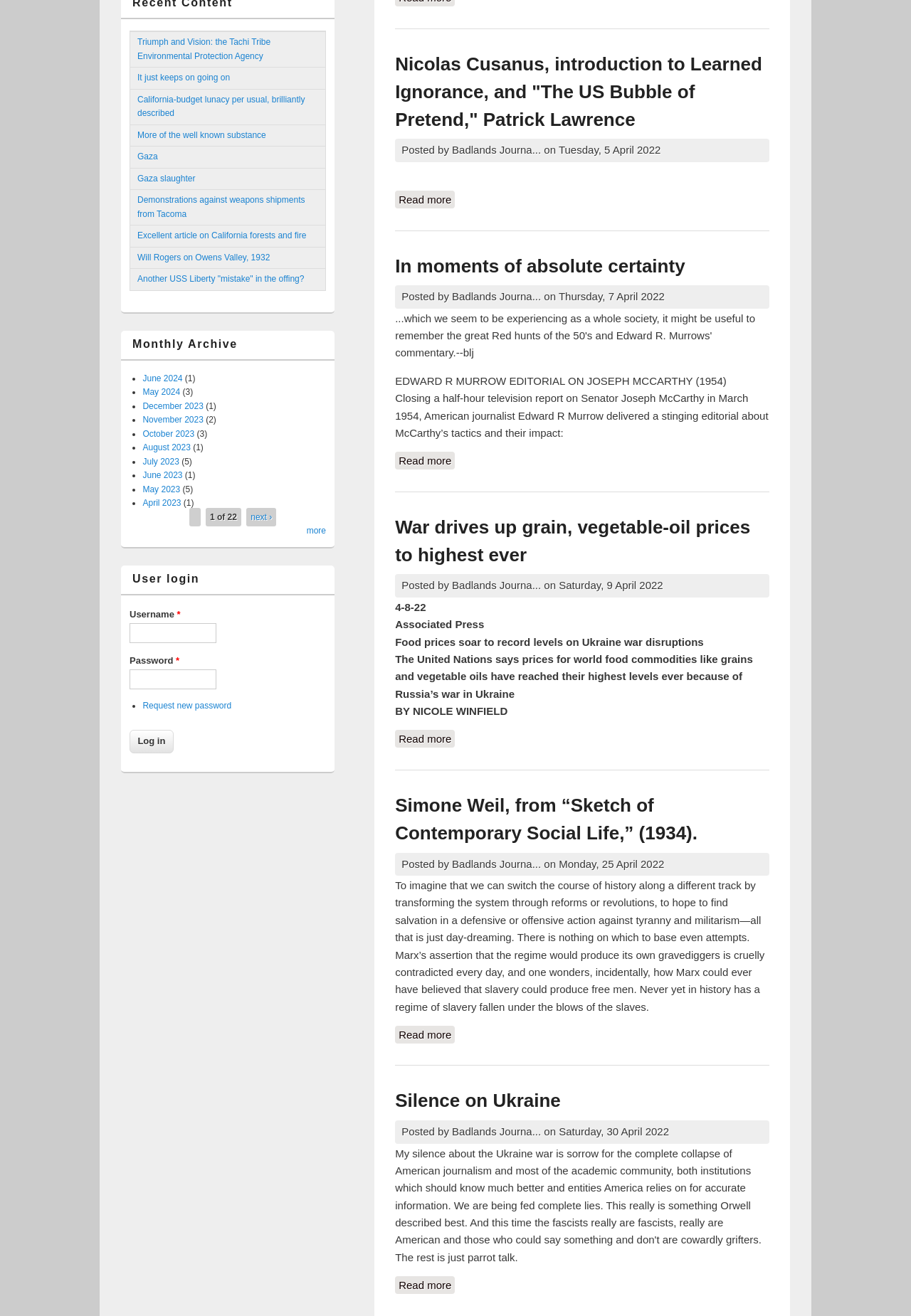Given the element description, predict the bounding box coordinates in the format (top-left x, top-left y, bottom-right x, bottom-right y), using floating point numbers between 0 and 1: Request new password

[0.157, 0.532, 0.254, 0.54]